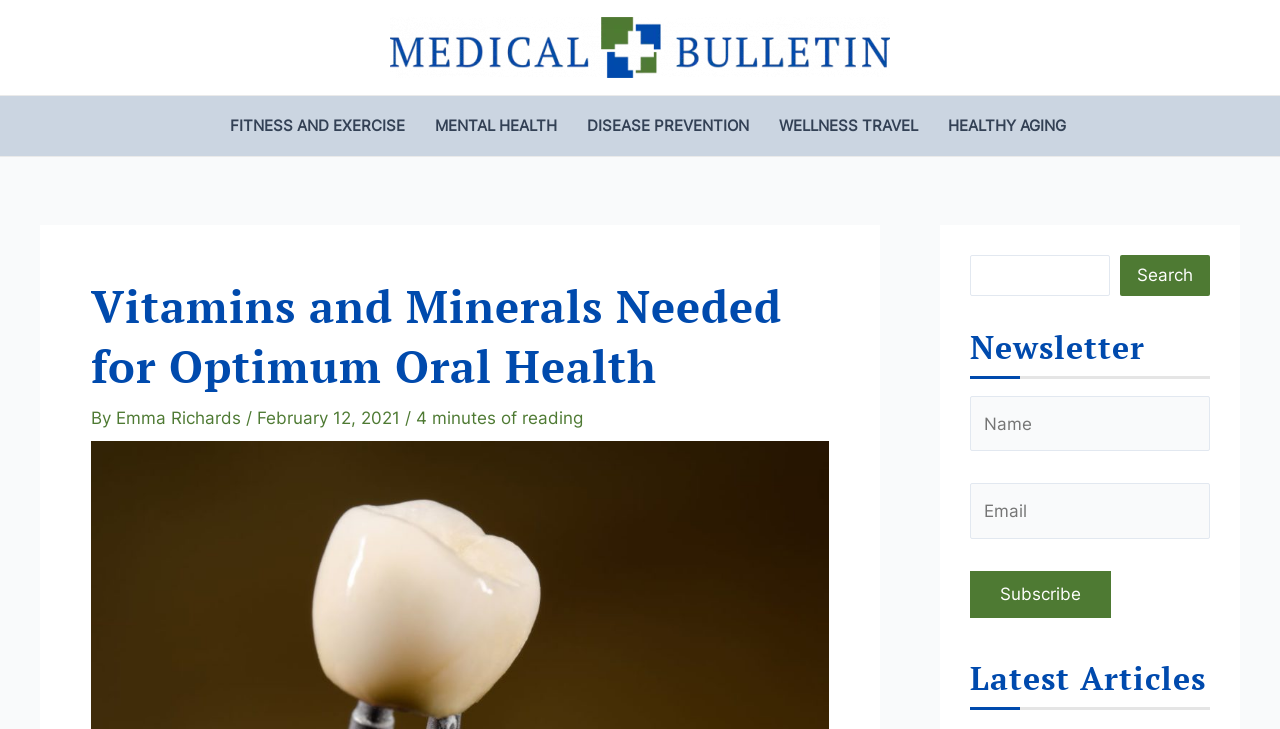Identify the bounding box coordinates of the element to click to follow this instruction: 'Subscribe to the newsletter'. Ensure the coordinates are four float values between 0 and 1, provided as [left, top, right, bottom].

[0.758, 0.783, 0.868, 0.847]